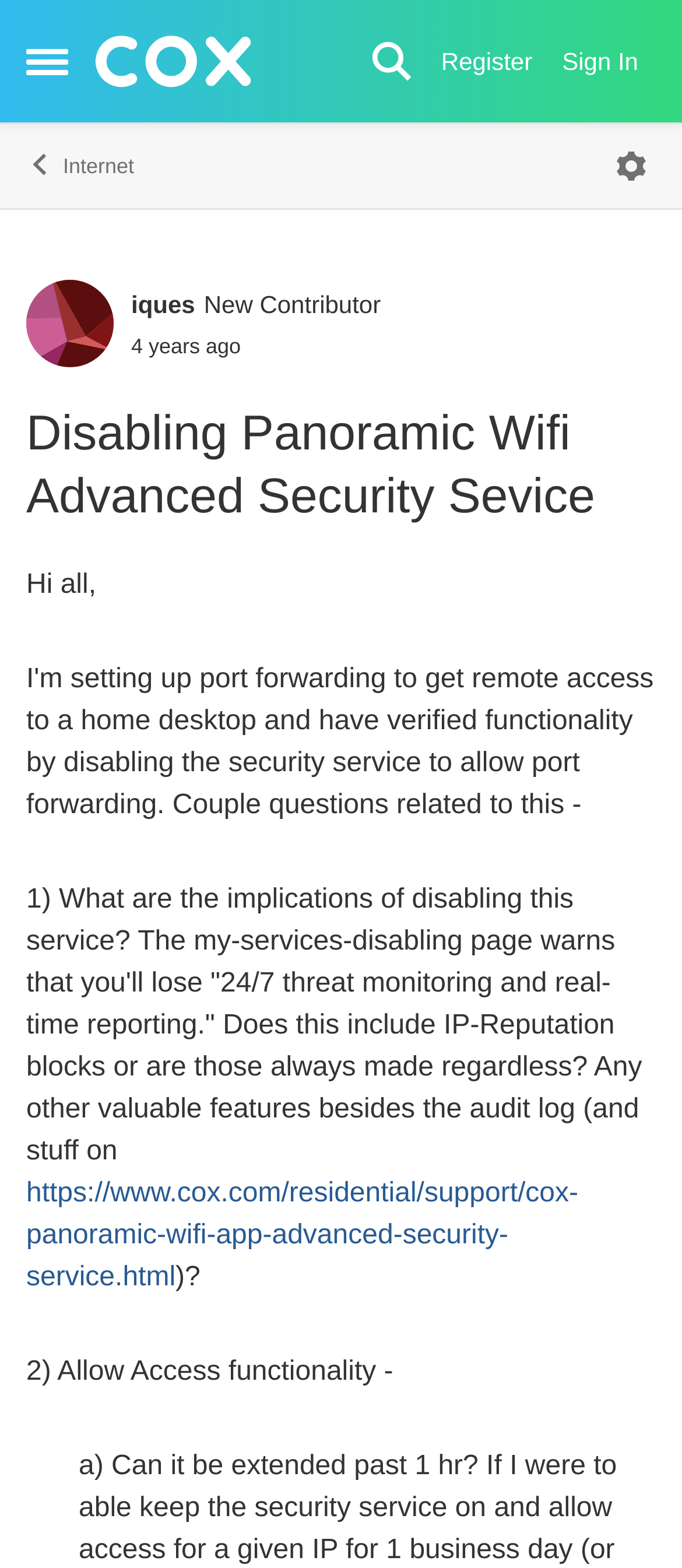Describe all significant elements and features of the webpage.

The webpage is a forum discussion page on the Cox Community website. At the top left, there is a button to open the side menu, and next to it, the brand logo is displayed as an image. On the top right, there are links to register and sign in, as well as a search button.

Below the top navigation, there is a breadcrumbs navigation section that shows the current location in the forum, with a link to "Place Internet" and a button to open a menu. 

The main content of the page is a forum discussion thread. The thread title "Disabling Panoramic Wifi Advanced Security Sevice" is displayed as a heading, and below it, there is information about the author, including their name and avatar image. The author's name is displayed twice, with the second instance having a "New Contributor" label next to it. The post date "4 years ago" is also shown.

The main post content is a long text that discusses setting up port forwarding to get remote access to a home desktop and asks several questions about the implications of disabling the security service. There is a link to a Cox webpage about the Panoramic Wifi app advanced security service within the post.